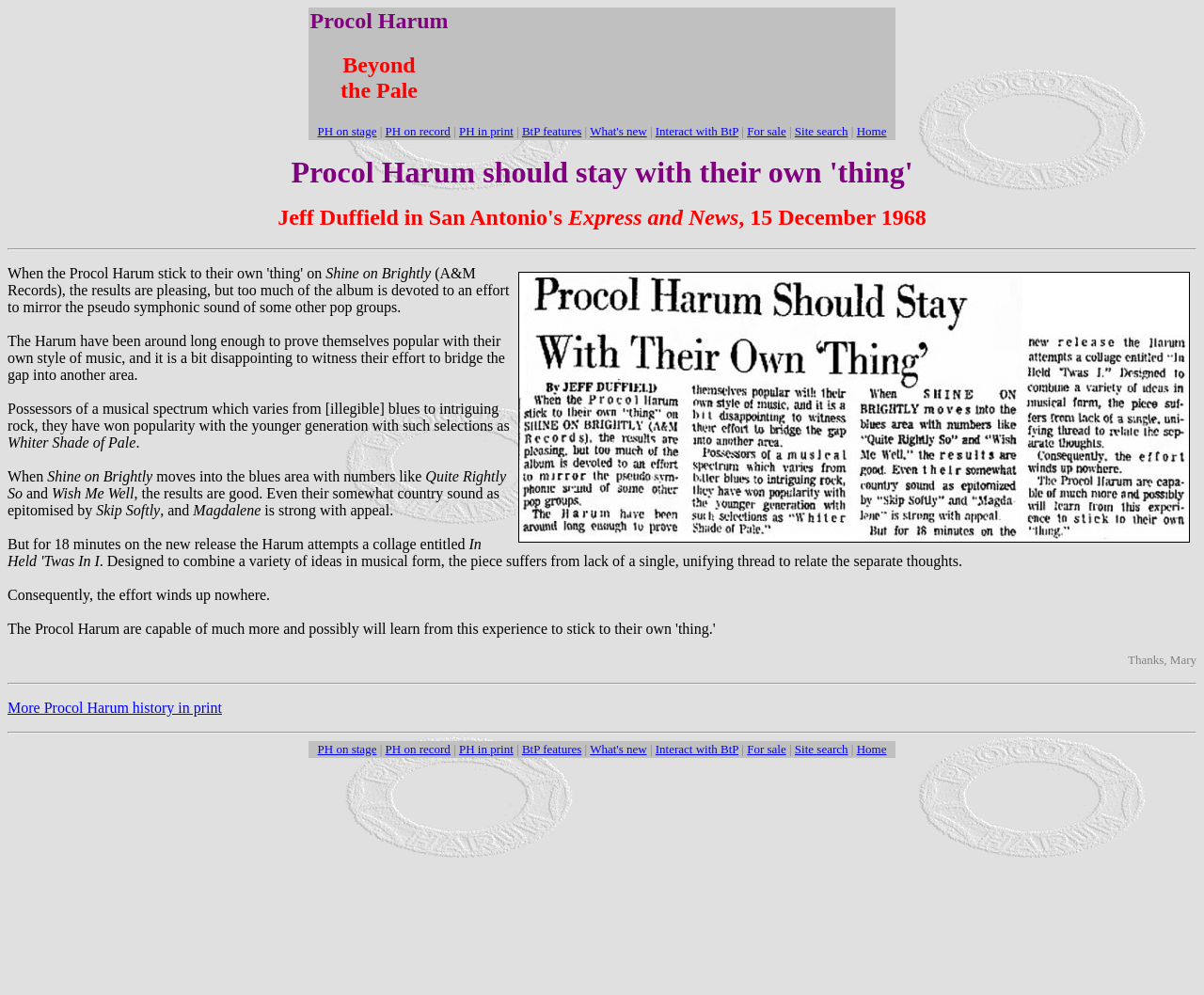Please identify the bounding box coordinates of the clickable area that will fulfill the following instruction: "View 'Procol Harum Beyond the Pale'". The coordinates should be in the format of four float numbers between 0 and 1, i.e., [left, top, right, bottom].

[0.256, 0.008, 0.374, 0.124]